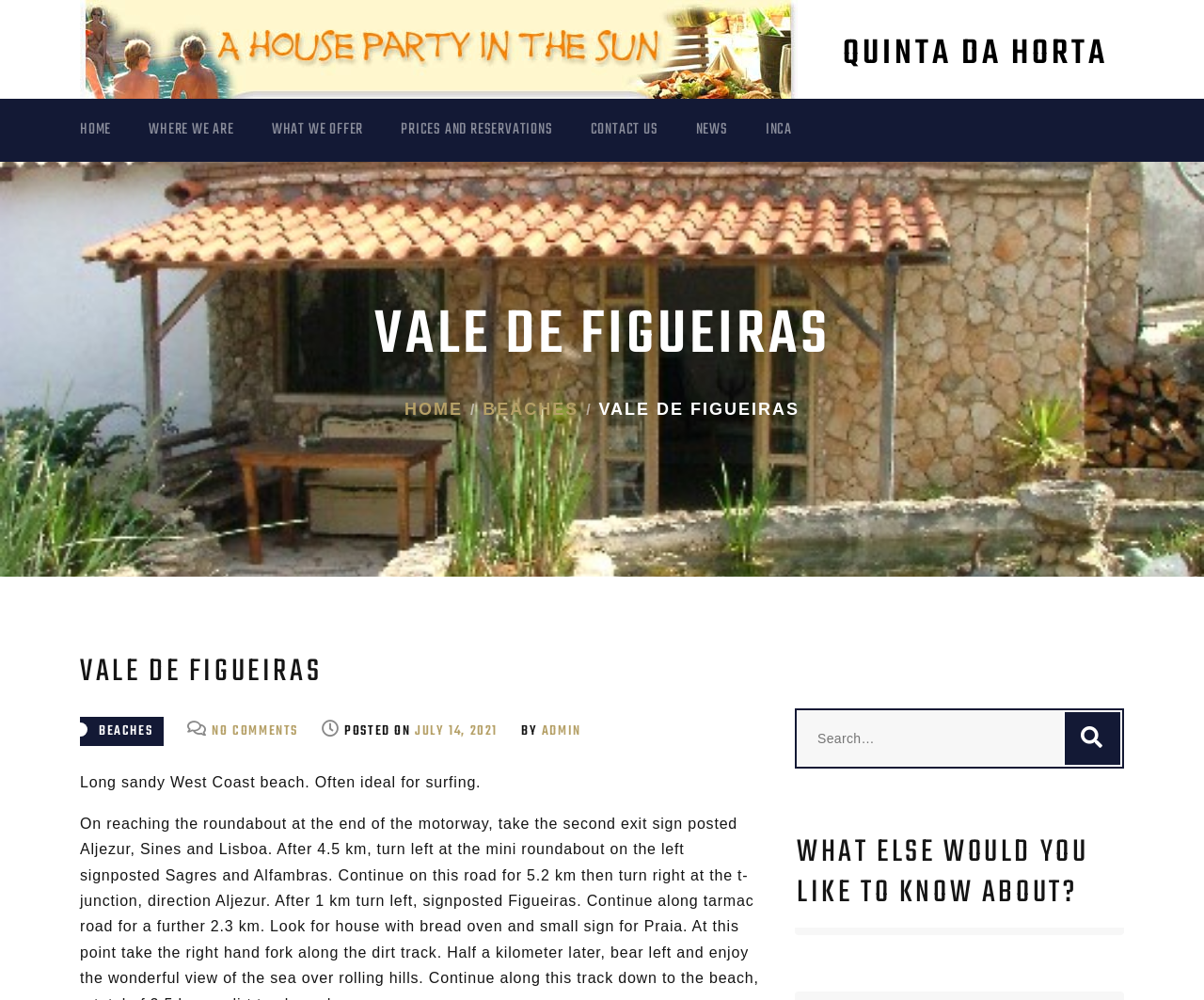Provide an in-depth caption for the contents of the webpage.

The webpage appears to be about Quinta da Horta, a vacation destination. At the top, there is a header section with a logo image and a link to the header. Below the header, there is a large heading that reads "QUINTA DA HORTA". 

To the right of the header, there is a navigation menu with seven links: "HOME", "WHERE WE ARE", "WHAT WE OFFER", "PRICES AND RESERVATIONS", "CONTACT US", "NEWS", and "INCA". 

Below the navigation menu, there is a section with a heading that reads "VALE DE FIGUEIRAS". This section has a breadcrumbs navigation with three links: "HOME", "BEACHES", and "VALE DE FIGUEIRAS". 

The main content of the page is about Vale de Figueiras, a beach destination. There is a paragraph of text that describes the beach as a "Long sandy West Coast beach. Often ideal for surfing." Below the text, there are links to related topics, including "BEACHES" and a comment section with no comments. The comment section also displays the date "JULY 14, 2021" and the author "ADMIN". 

To the right of the main content, there is a search box with a button and a heading that reads "WHAT ELSE WOULD YOU LIKE TO KNOW ABOUT?".